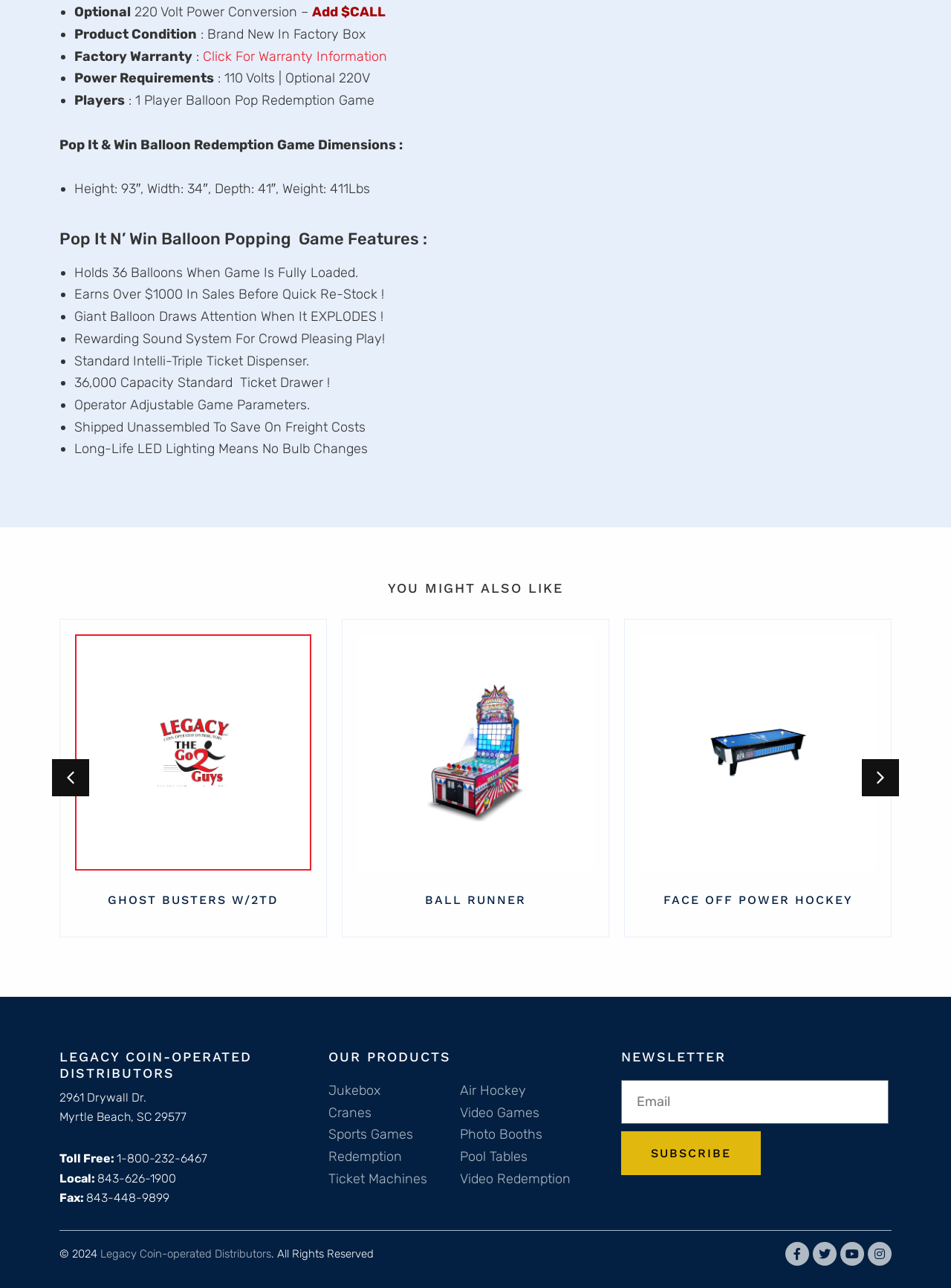Pinpoint the bounding box coordinates of the element that must be clicked to accomplish the following instruction: "Click the 'FACE OFF POWER HOCKEY' link". The coordinates should be in the format of four float numbers between 0 and 1, i.e., [left, top, right, bottom].

[0.4, 0.693, 0.6, 0.704]